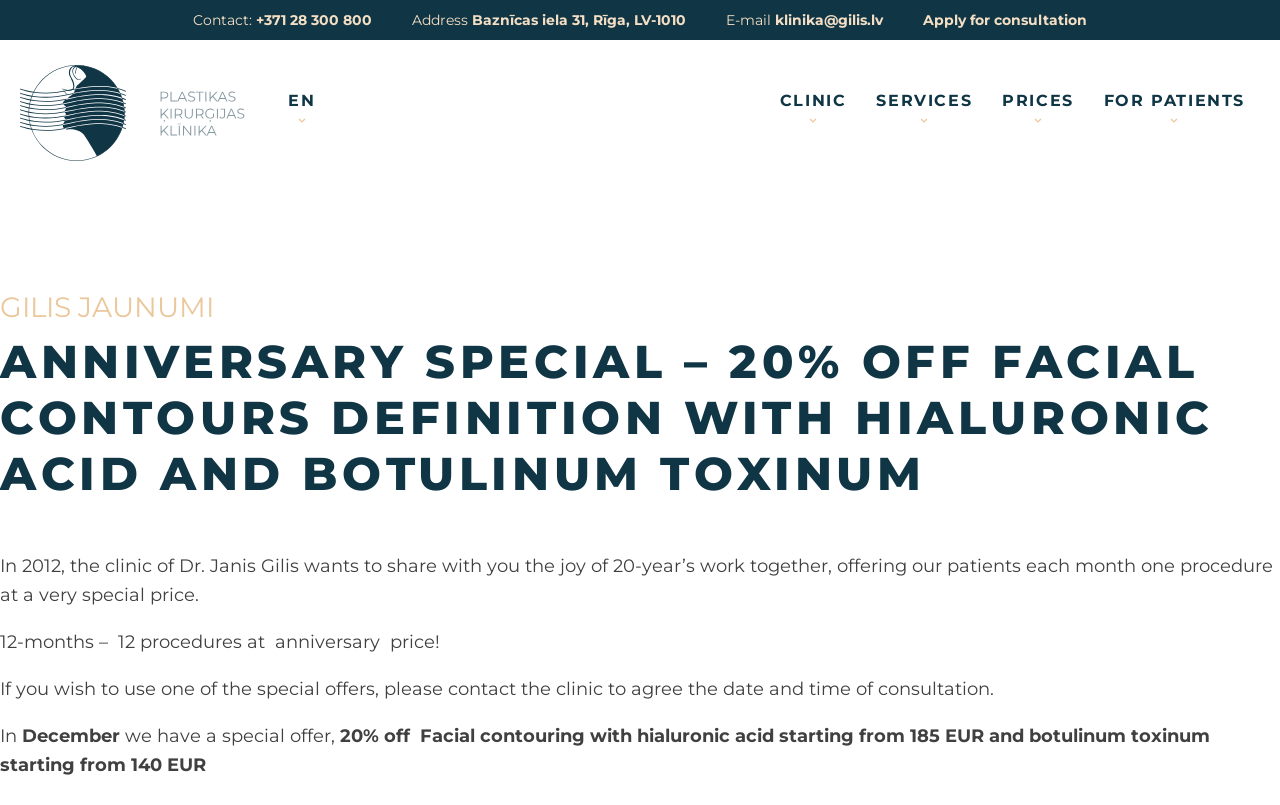What is the clinic's address?
Offer a detailed and full explanation in response to the question.

I found the address by looking at the contact information section, where it says 'Address' and then provides the address 'Baznīcas iela 31, Rīga, LV-1010'.